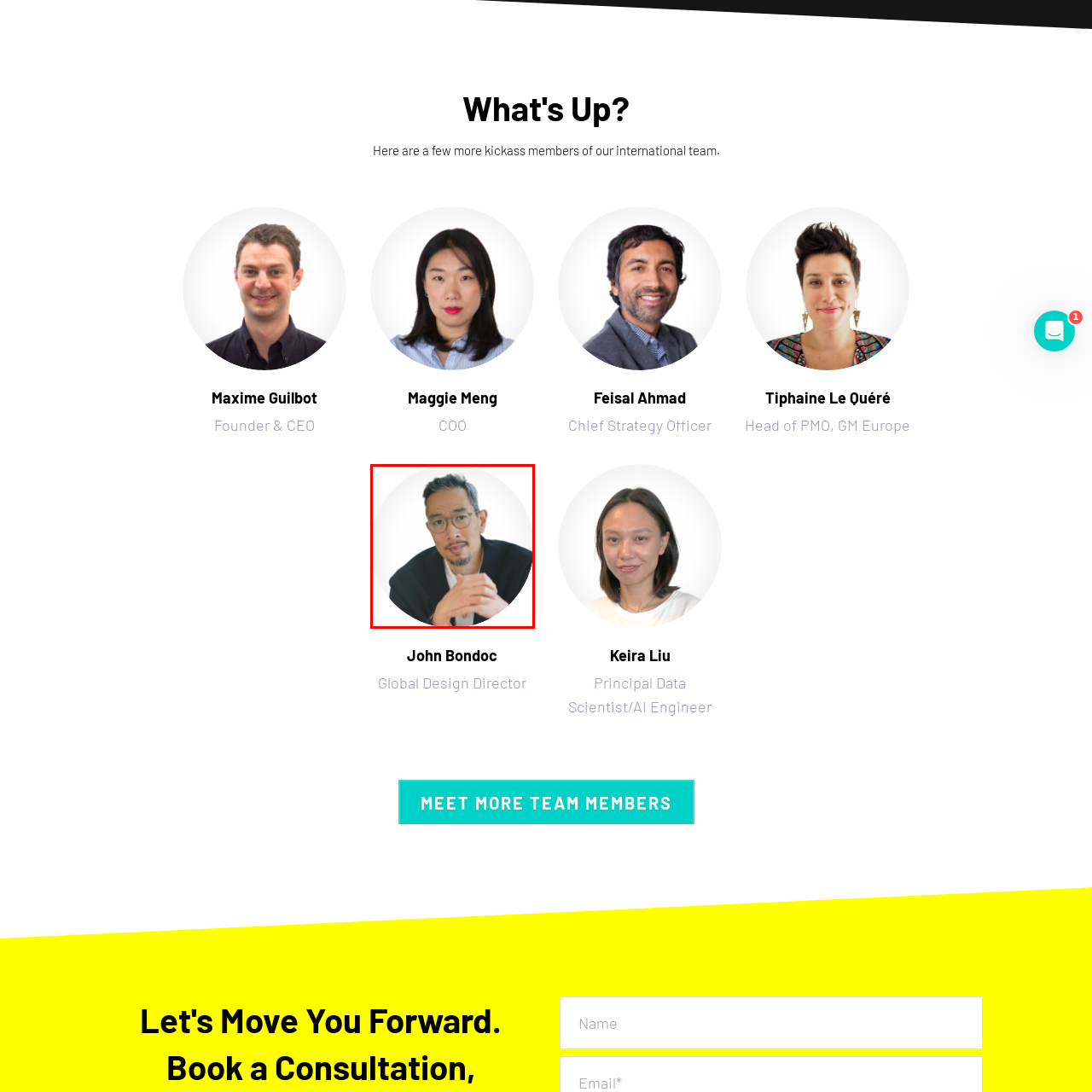Focus on the highlighted area in red, What is the overall aesthetic of the image? Answer using a single word or phrase.

Clean and contemporary